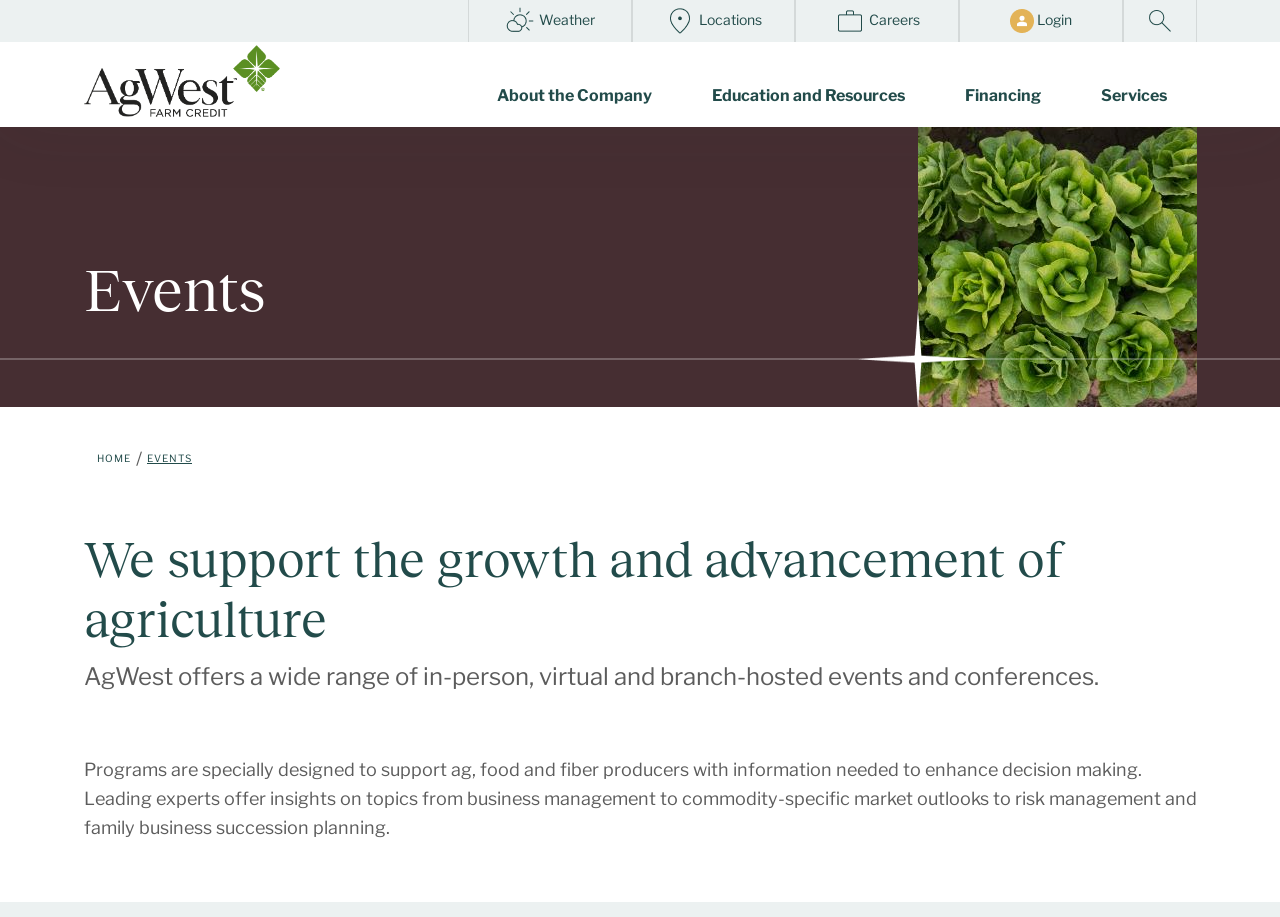How many images are there on this webpage?
Using the screenshot, give a one-word or short phrase answer.

5